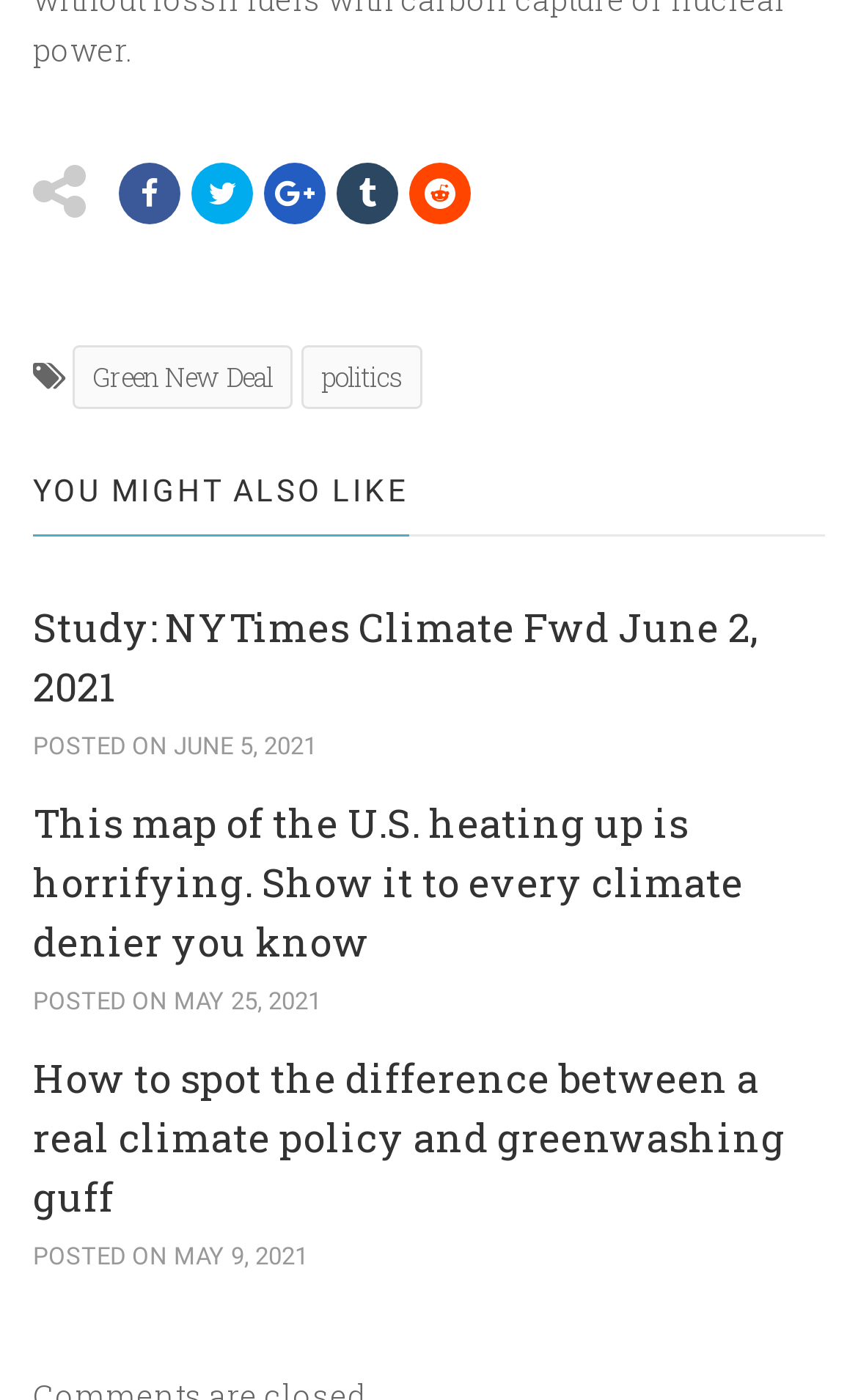Identify the bounding box coordinates of the clickable region to carry out the given instruction: "Click on the Green New Deal link".

[0.085, 0.247, 0.341, 0.292]